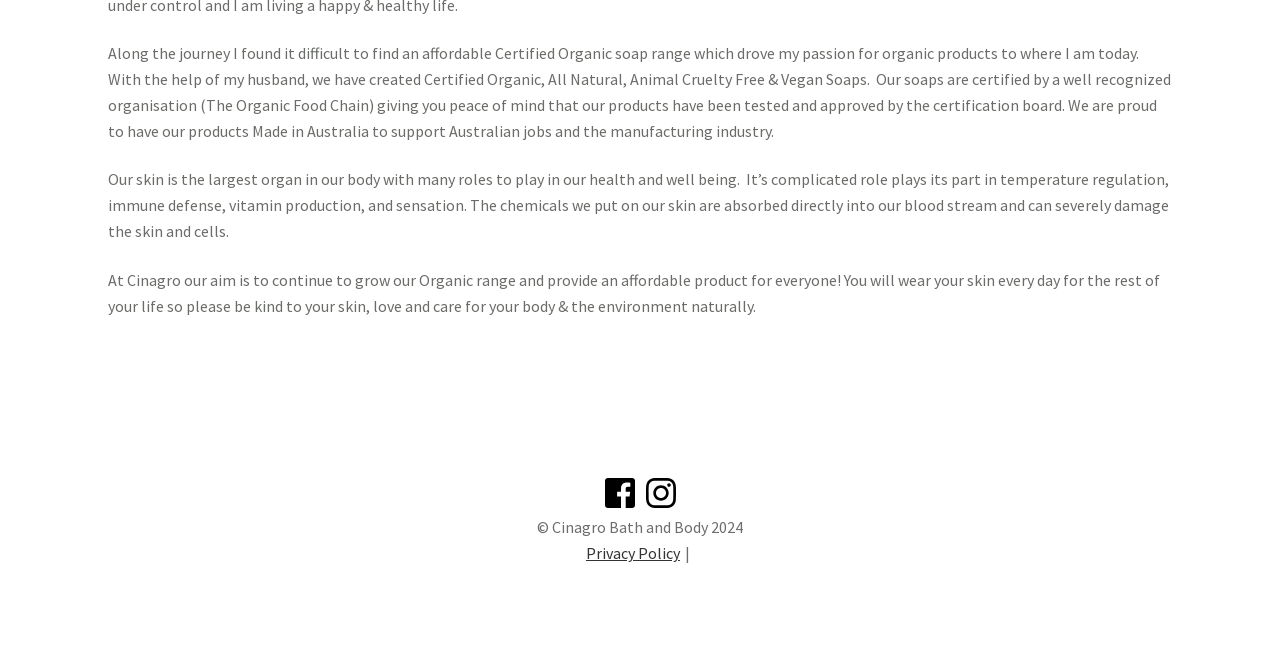Locate the bounding box for the described UI element: "fly fishing in iceland". Ensure the coordinates are four float numbers between 0 and 1, formatted as [left, top, right, bottom].

None